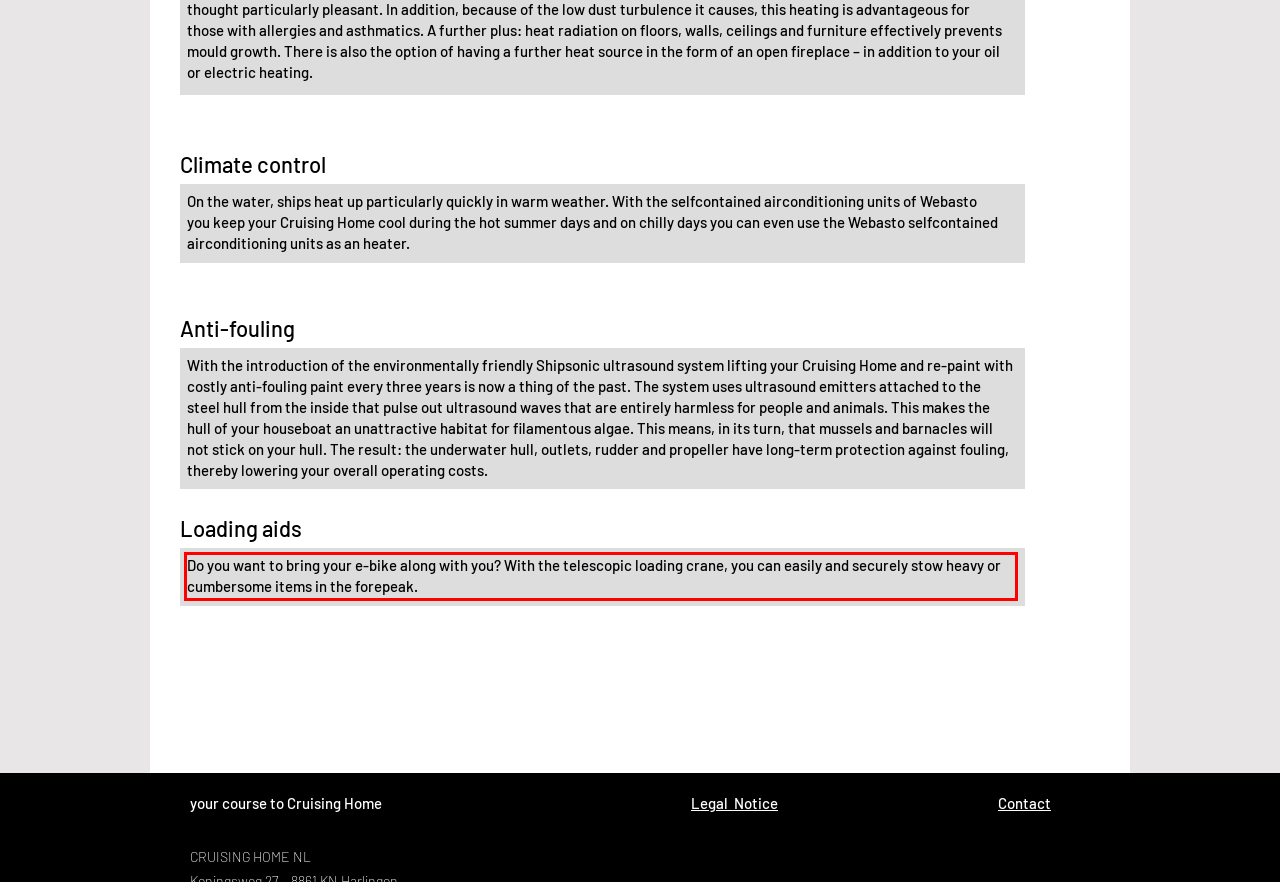Using the provided screenshot, read and generate the text content within the red-bordered area.

Do you want to bring your e-bike along with you? With the telescopic loading crane, you can easily and securely stow heavy or cumbersome items in the forepeak.